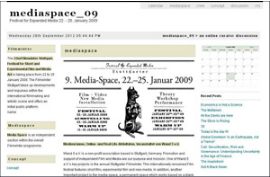Explain the image in detail, mentioning the main subjects and background elements.

The image represents the webpage for "mediaspace_09," showcasing the festival dedicated to expanded media, which took place from January 22 to 25, 2009. The layout features a structured design with sections outlining various components of the event, including film, video, and performance workshops. Prominently displayed is the festival's title, "9. Media-Space," accompanied by a visual element—a dog illustration that adds a creative touch. Below this, there are relevant informational segments detailing the festival's focus and programming. The page serves as a hub for visitors to engage with the event and its offerings, emphasizing the contributions and collaborative nature of the organizing team, referred to as the international online curator team.